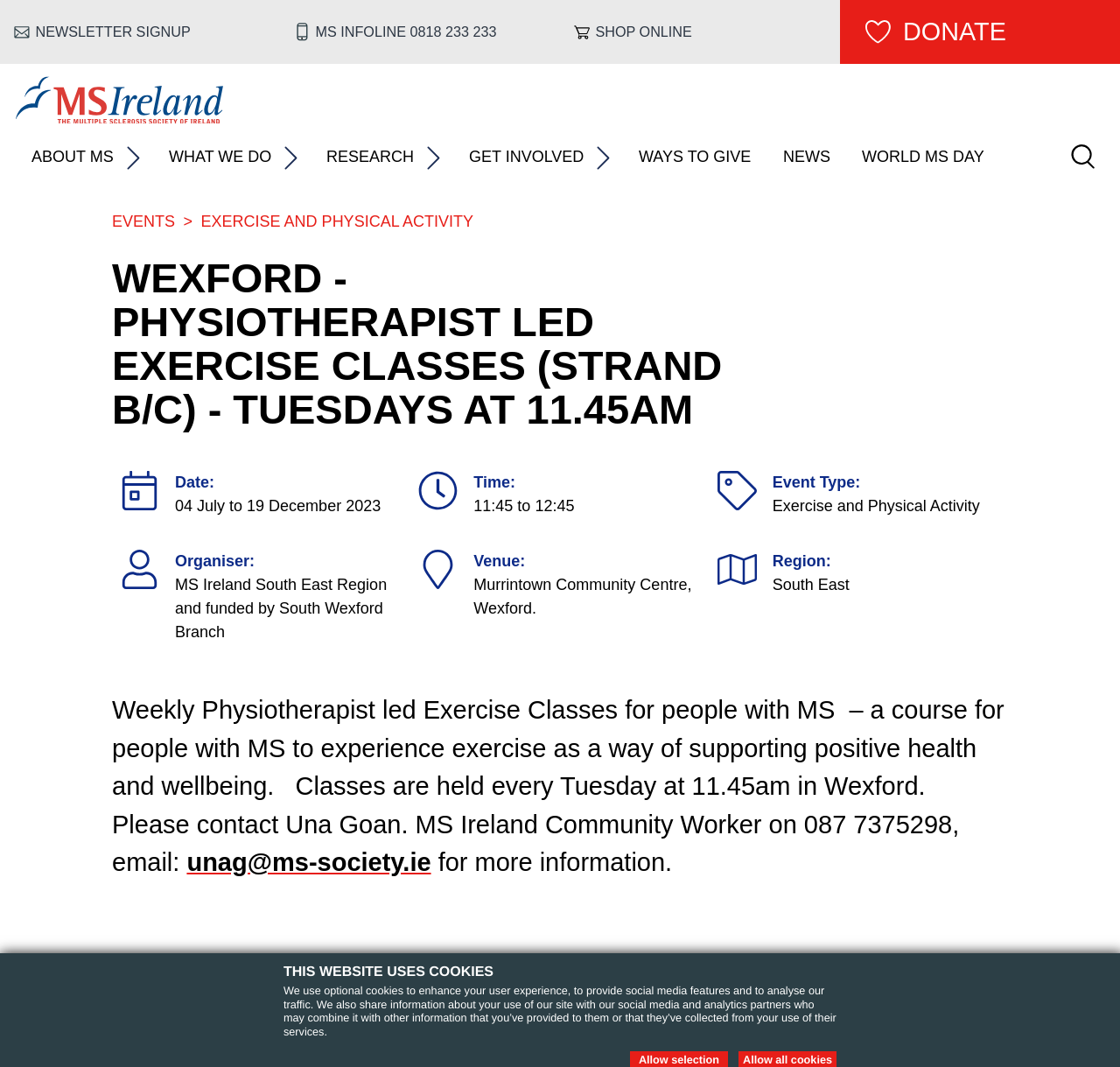Locate the bounding box coordinates of the area you need to click to fulfill this instruction: 'Click the 'Search' button'. The coordinates must be in the form of four float numbers ranging from 0 to 1: [left, top, right, bottom].

[0.947, 0.127, 0.986, 0.168]